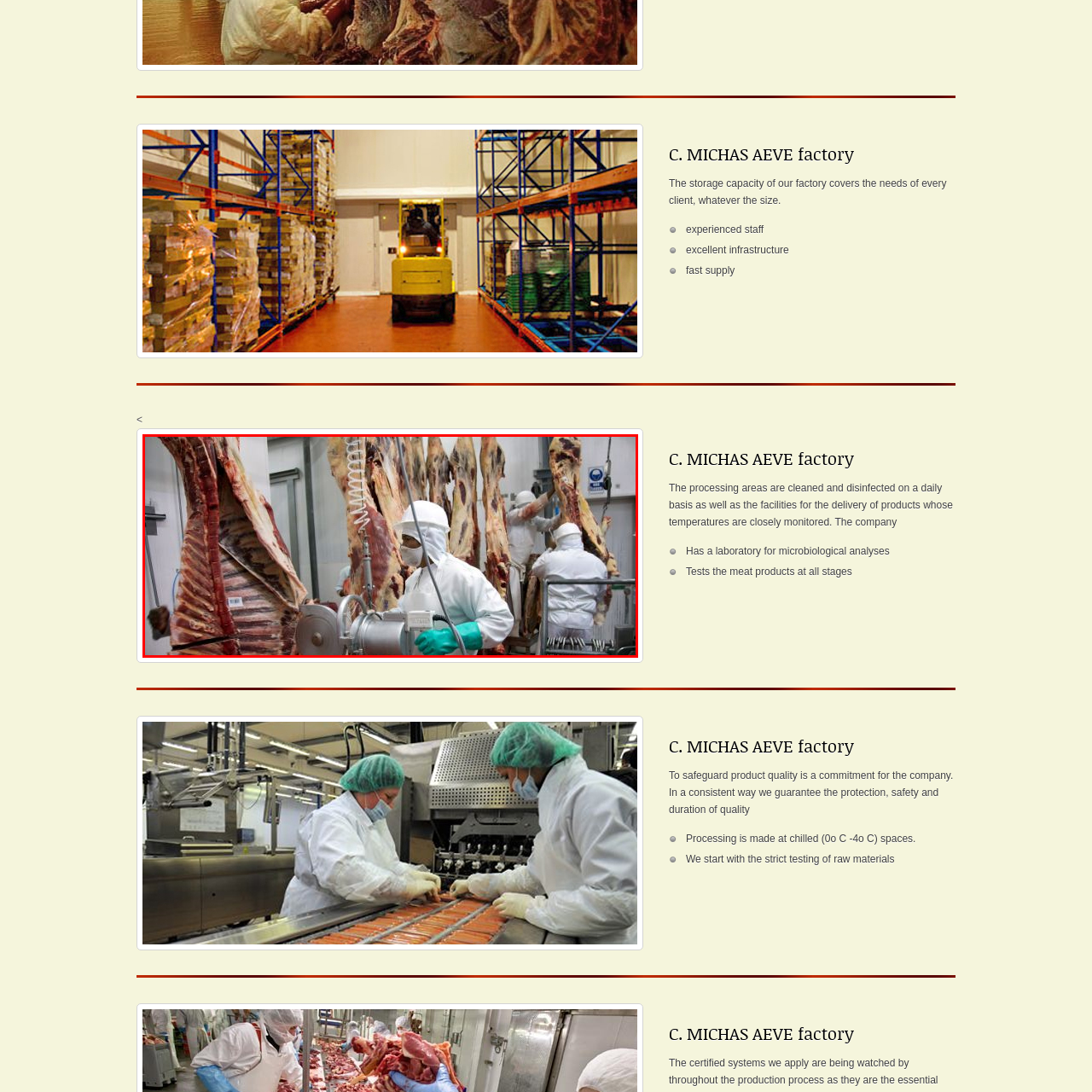Concentrate on the image inside the red frame and provide a detailed response to the subsequent question, utilizing the visual information from the image: 
What is the technician operating?

In the foreground of the image, a technician is seen operating a machine specifically designed for meat processing. This machine is likely used to cut, trim, or package the meat products, and the technician is responsible for ensuring its proper functioning.